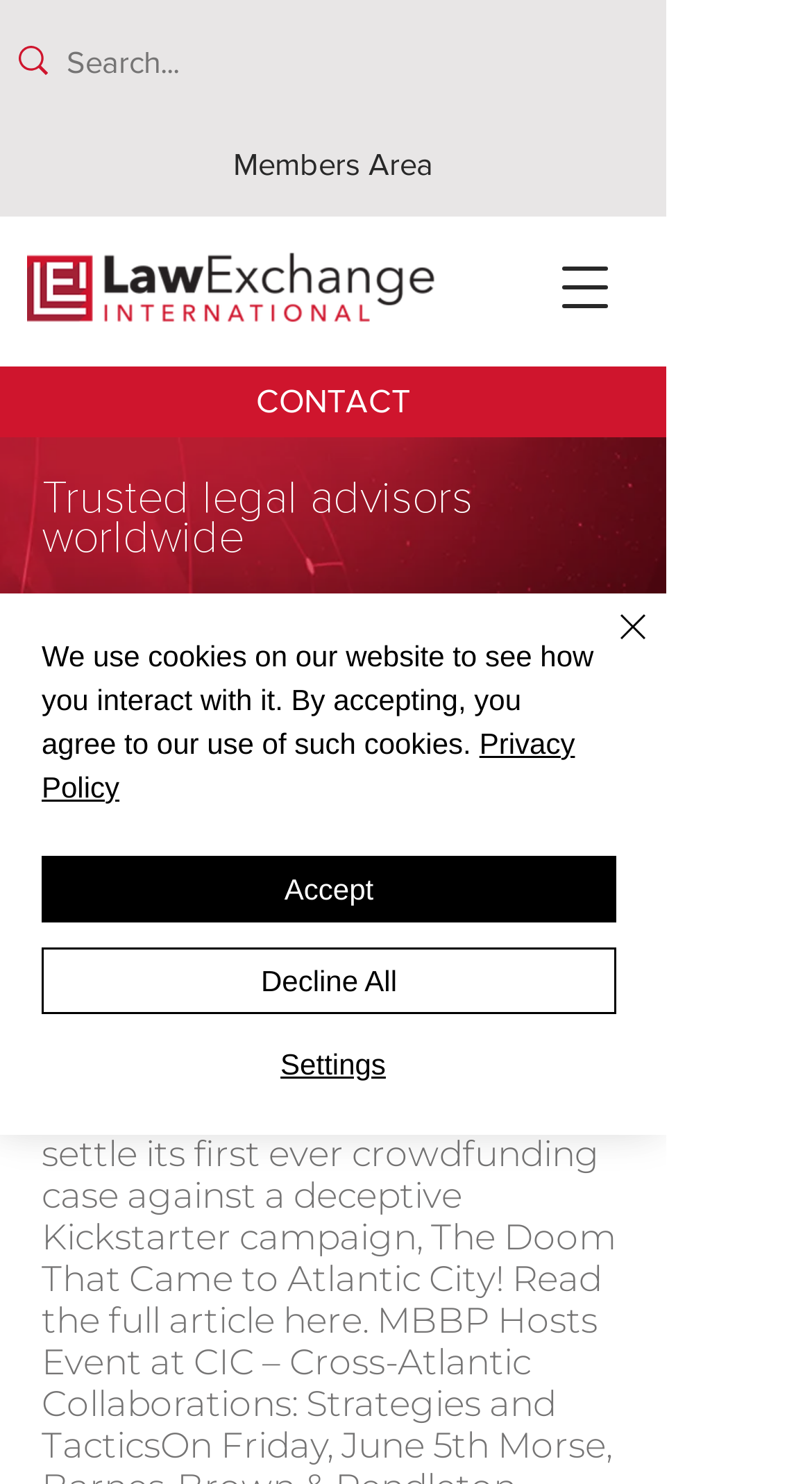Based on the image, provide a detailed and complete answer to the question: 
What is the title of the first news article?

The first news article on the webpage has a heading that starts with 'FTC Reaches Settlement in First Crowdfunding Case'. This suggests that the title of the article is 'FTC Reaches Settlement'.